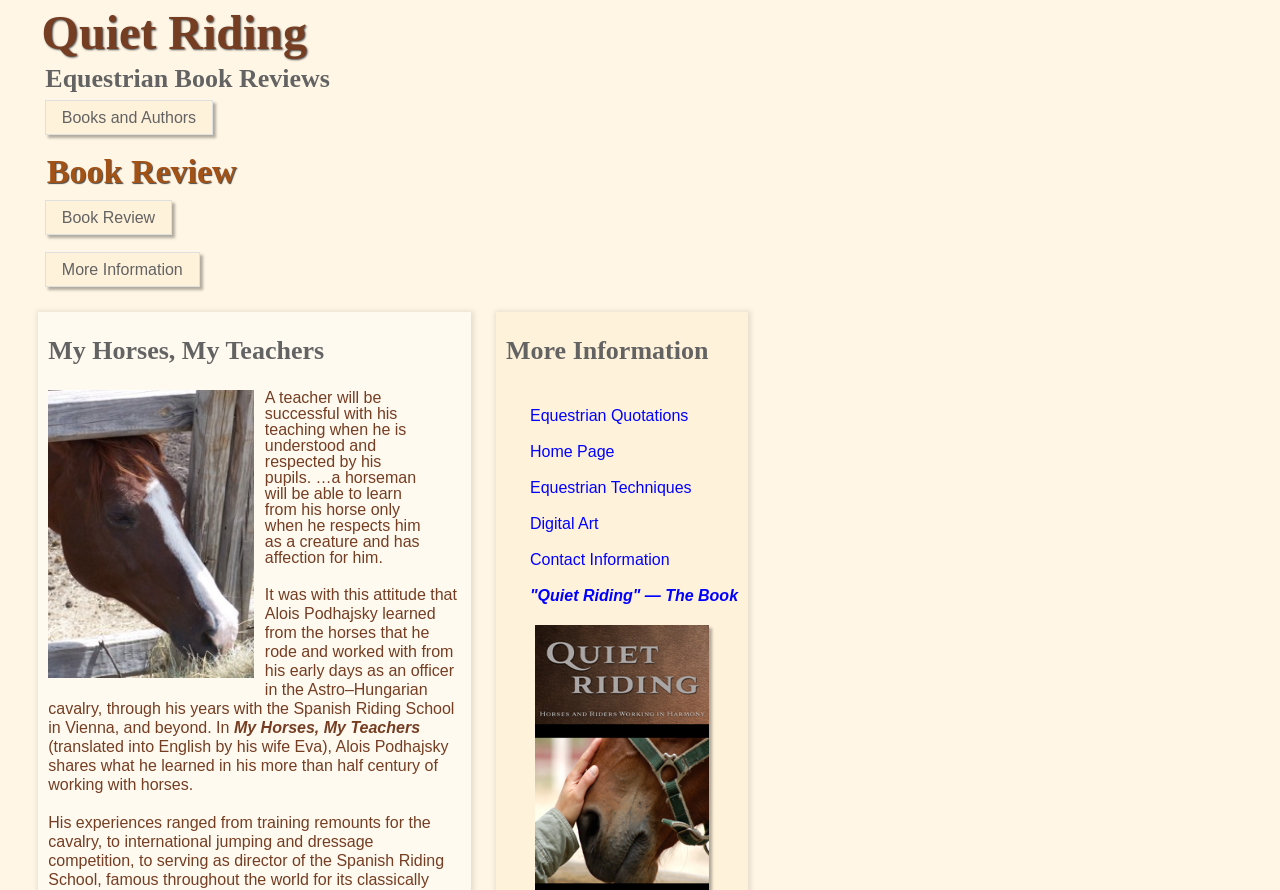Can you find the bounding box coordinates of the area I should click to execute the following instruction: "Get 'More Information'"?

[0.035, 0.283, 0.156, 0.322]